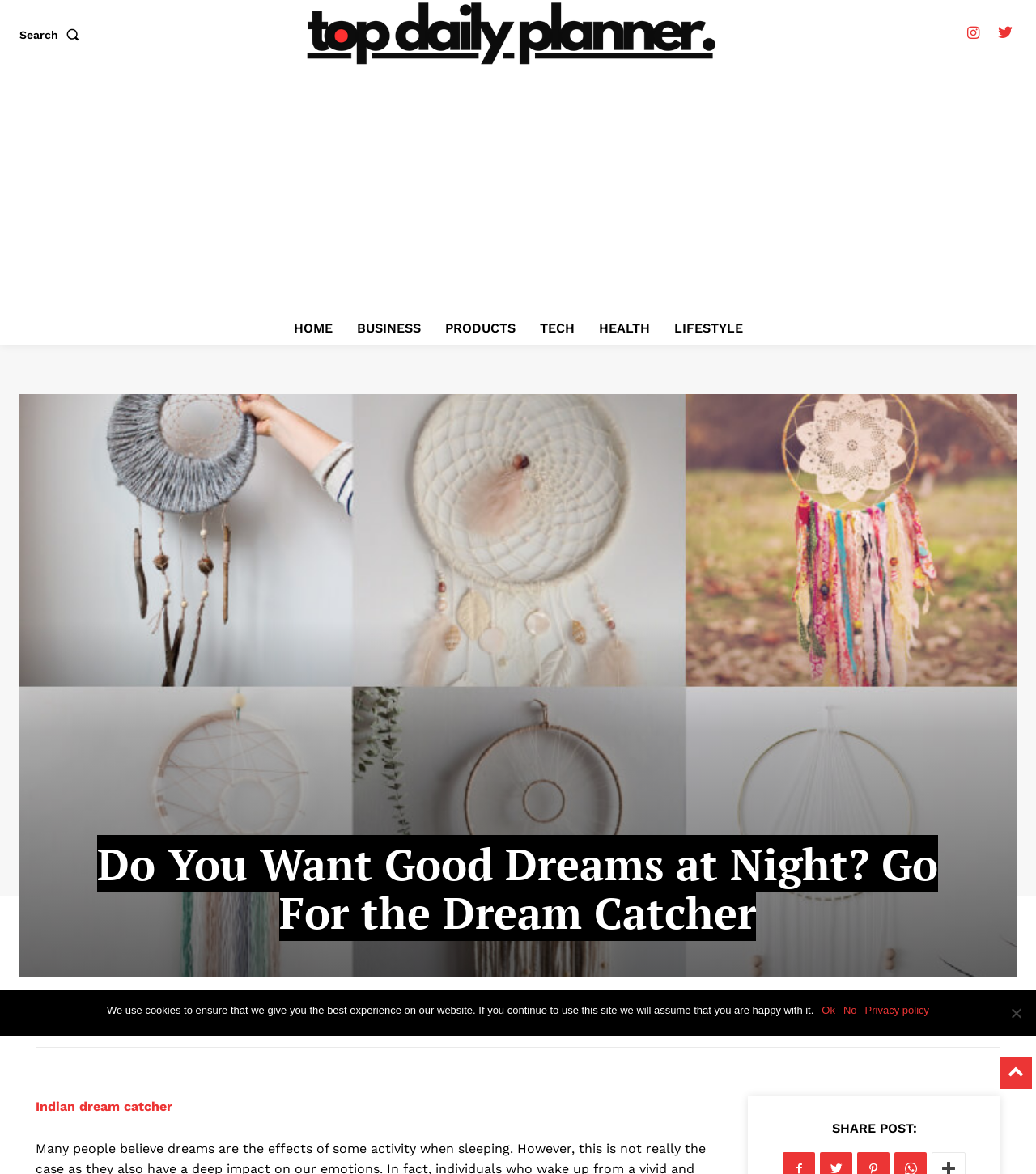Bounding box coordinates are specified in the format (top-left x, top-left y, bottom-right x, bottom-right y). All values are floating point numbers bounded between 0 and 1. Please provide the bounding box coordinate of the region this sentence describes: parent_node: Search for: value="Search"

None